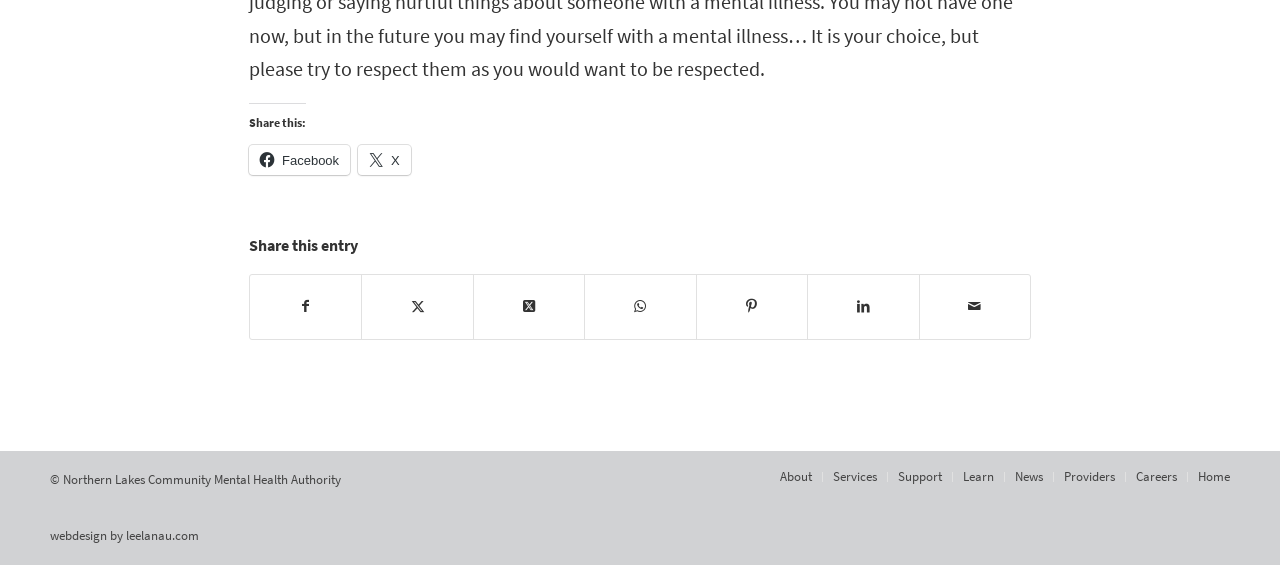Specify the bounding box coordinates of the area to click in order to follow the given instruction: "Go to About page."

[0.609, 0.828, 0.634, 0.858]